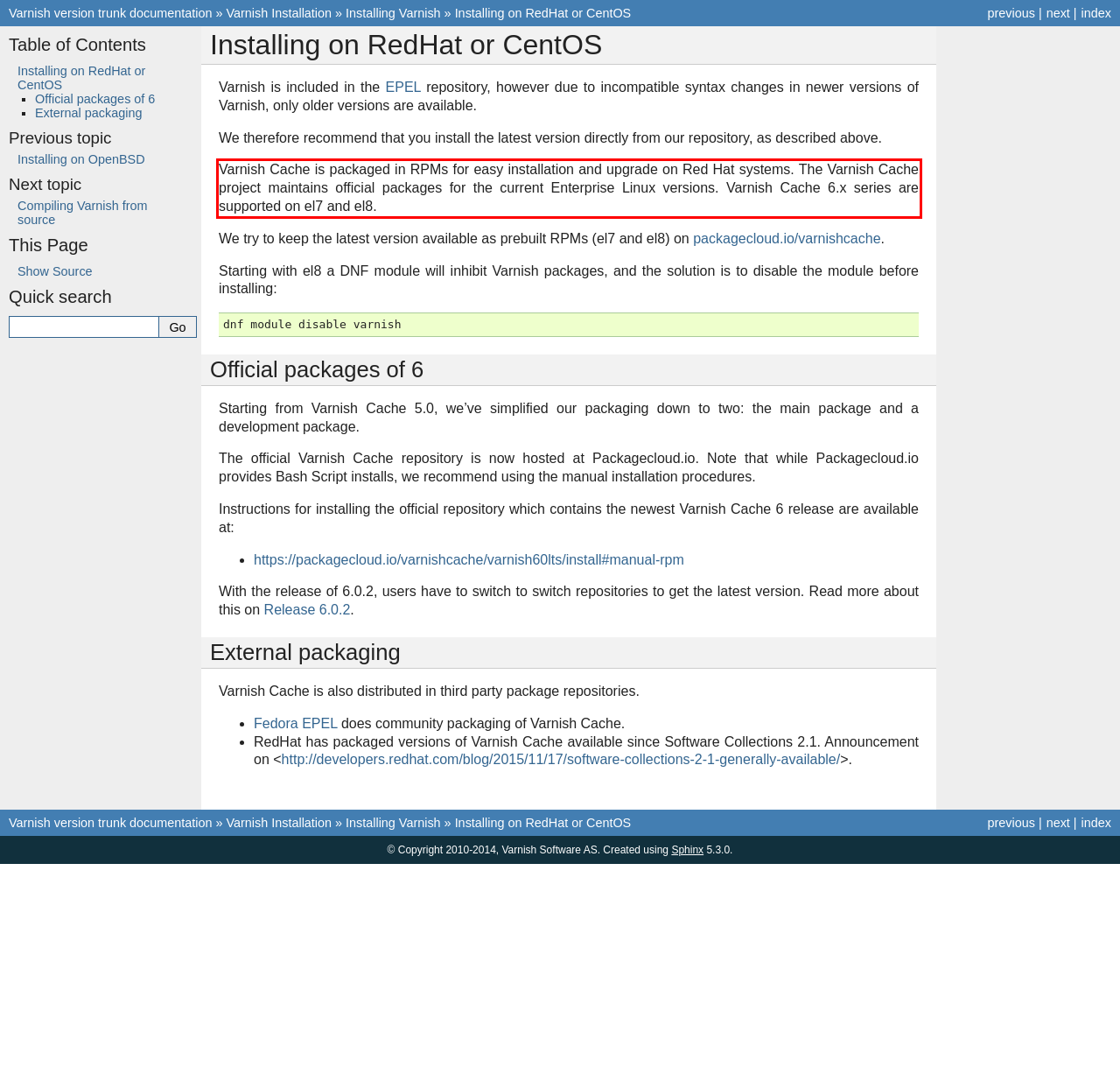Review the screenshot of the webpage and recognize the text inside the red rectangle bounding box. Provide the extracted text content.

Varnish Cache is packaged in RPMs for easy installation and upgrade on Red Hat systems. The Varnish Cache project maintains official packages for the current Enterprise Linux versions. Varnish Cache 6.x series are supported on el7 and el8.